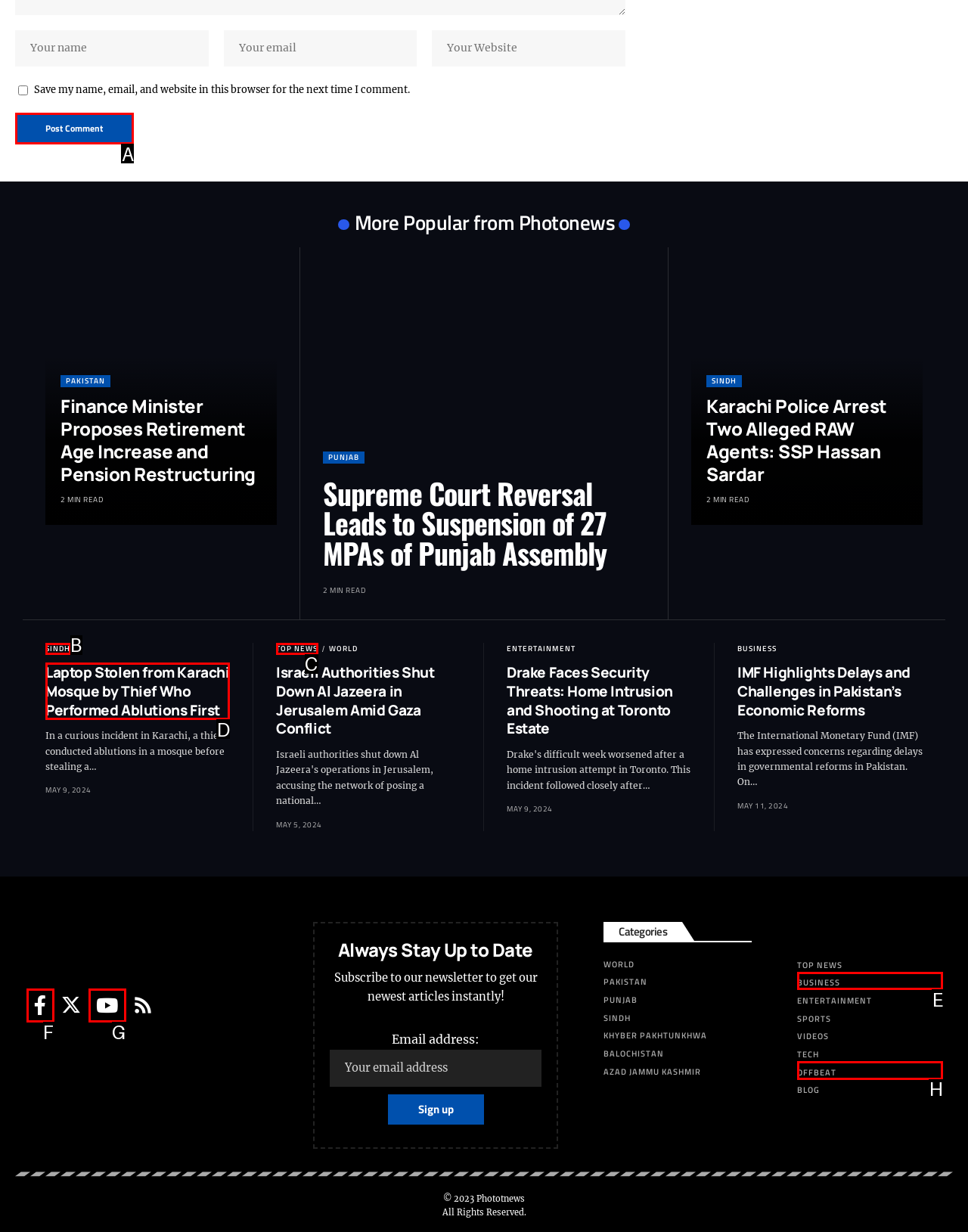For the instruction: Contact the call center, determine the appropriate UI element to click from the given options. Respond with the letter corresponding to the correct choice.

None